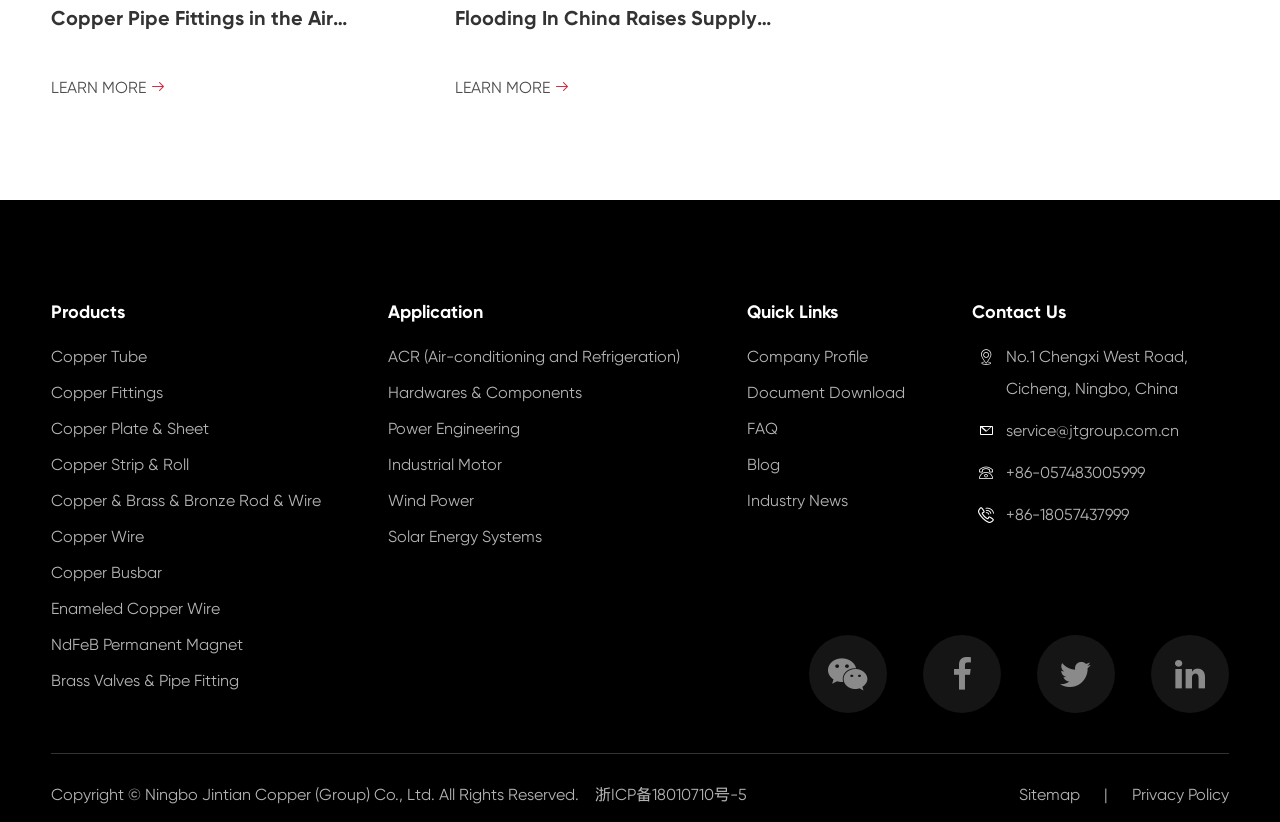For the given element description Brass Valves & Pipe Fitting, determine the bounding box coordinates of the UI element. The coordinates should follow the format (top-left x, top-left y, bottom-right x, bottom-right y) and be within the range of 0 to 1.

[0.04, 0.817, 0.187, 0.84]